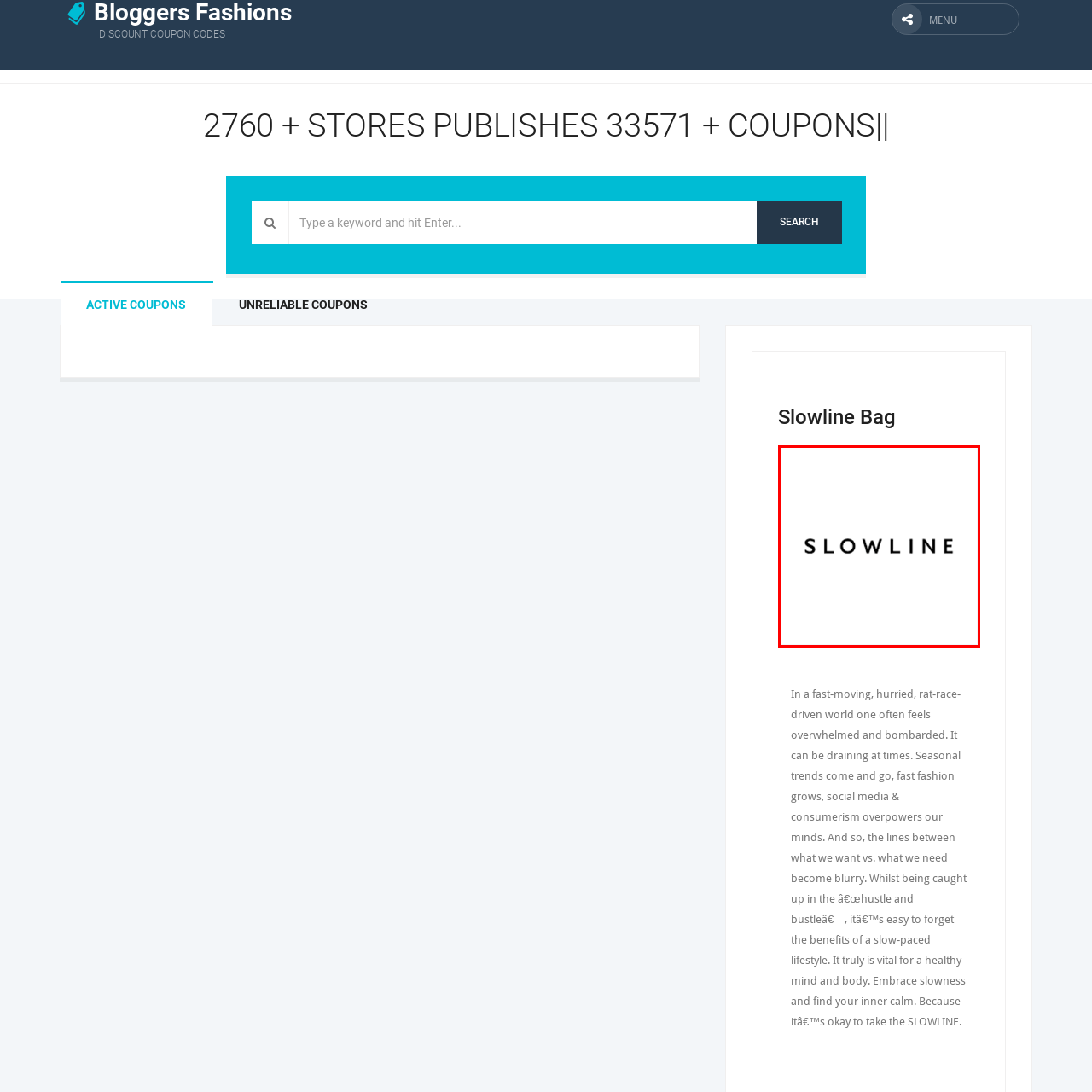Elaborate on the image contained within the red outline, providing as much detail as possible.

The image prominently features the word "SLOWLINE" in bold, modern typography against a minimalist white background. This design choice reflects a contemporary aesthetic, emphasizing simplicity and calmness. The name suggests a brand or concept that promotes a slower, more mindful lifestyle amidst the fast-paced demands of modern life. The visual impact of the text encourages viewers to embrace slowness and find tranquility, resonating with themes of inner peace and well-being.